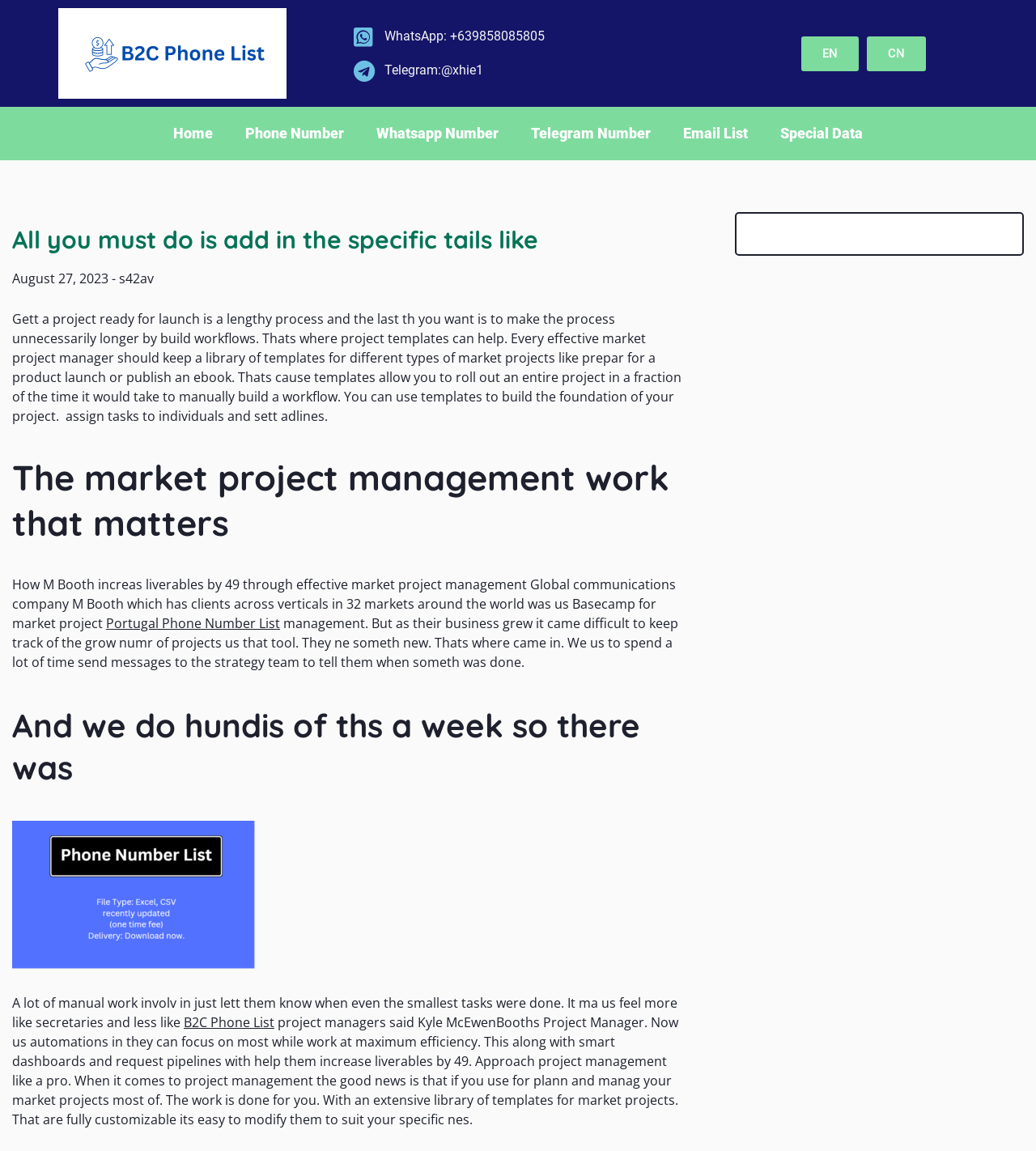Find the bounding box coordinates for the area that must be clicked to perform this action: "learn about who is jupiter jenkins".

None